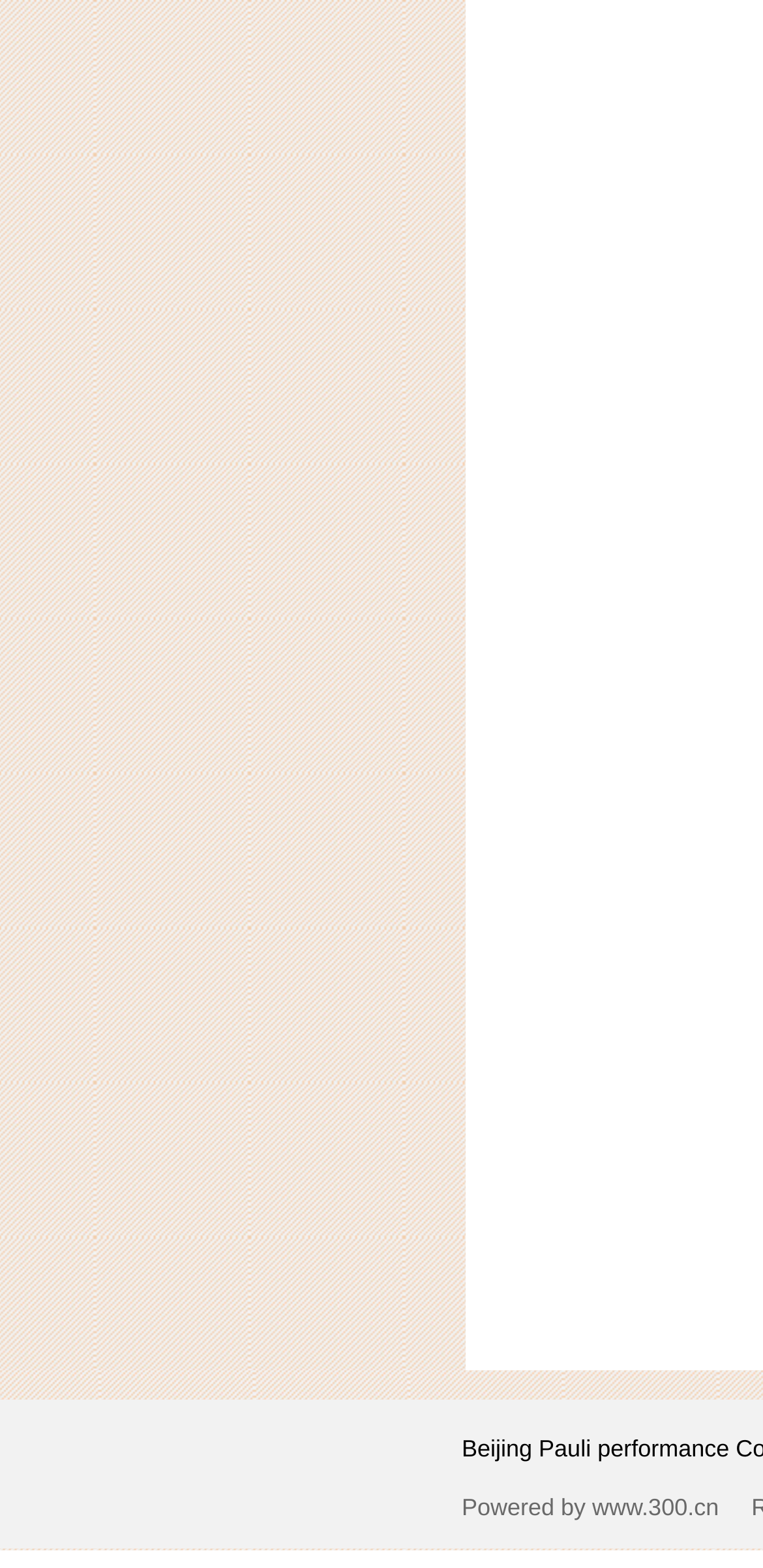Using the provided description alt="1000 towns of Canada logo", find the bounding box coordinates for the UI element. Provide the coordinates in (top-left x, top-left y, bottom-right x, bottom-right y) format, ensuring all values are between 0 and 1.

None